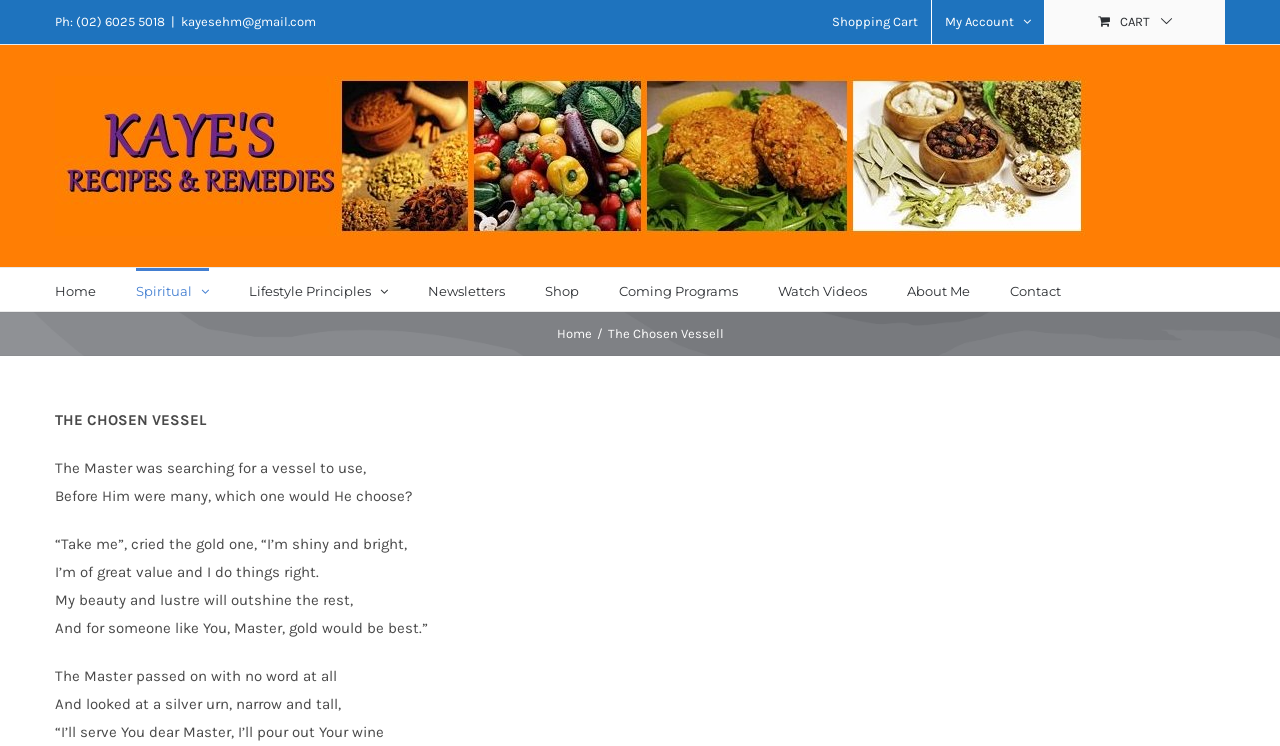What is the text on the logo image?
Based on the image, give a one-word or short phrase answer.

Kaye's Recipes and Remedies Logo